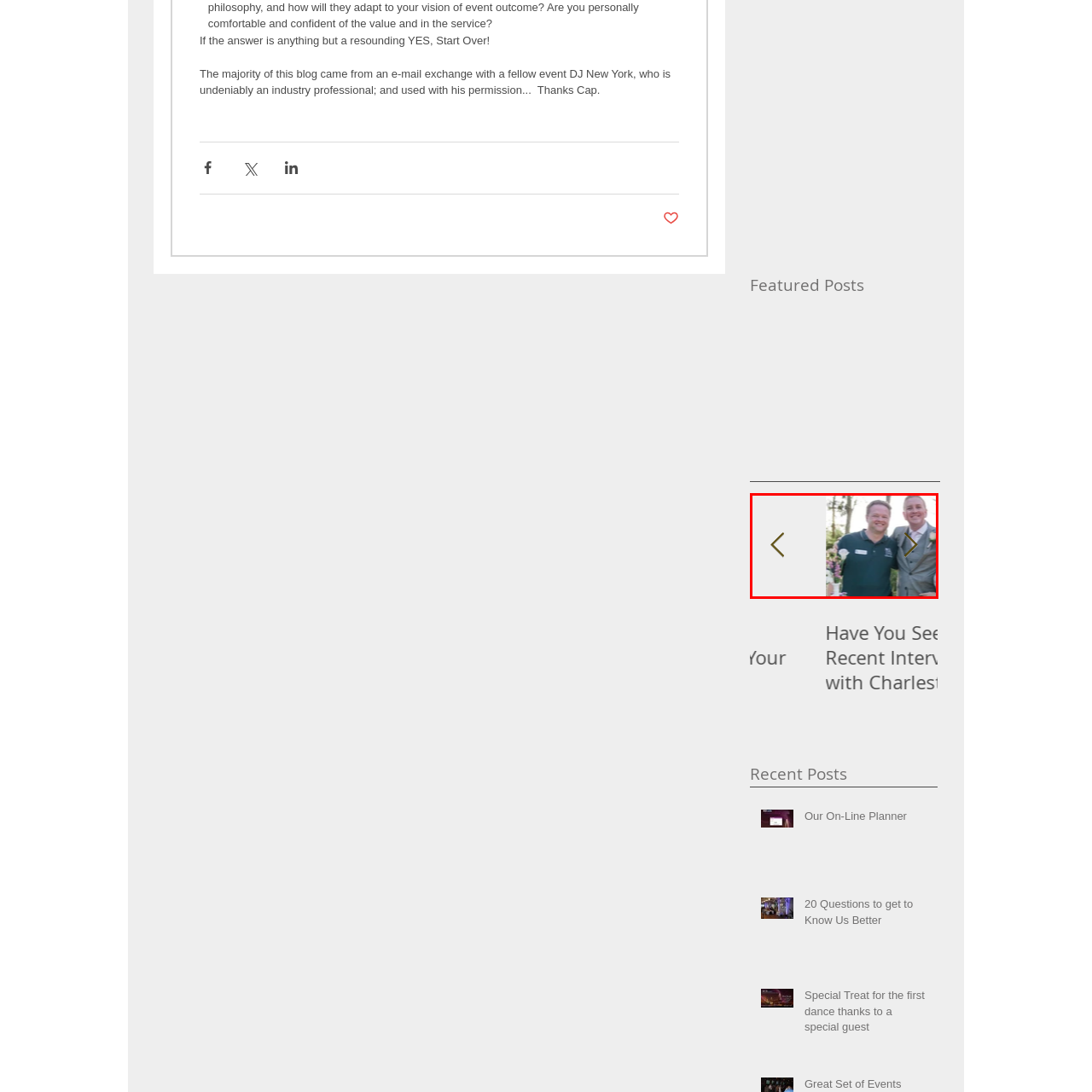Please analyze the image enclosed within the red bounding box and provide a comprehensive answer to the following question based on the image: What is the purpose of the arrow buttons?

The inclusion of arrow buttons to navigate previous and next items hints that this image is part of a larger collection, possibly highlighting memorable moments from the event or showcasing the services offered.